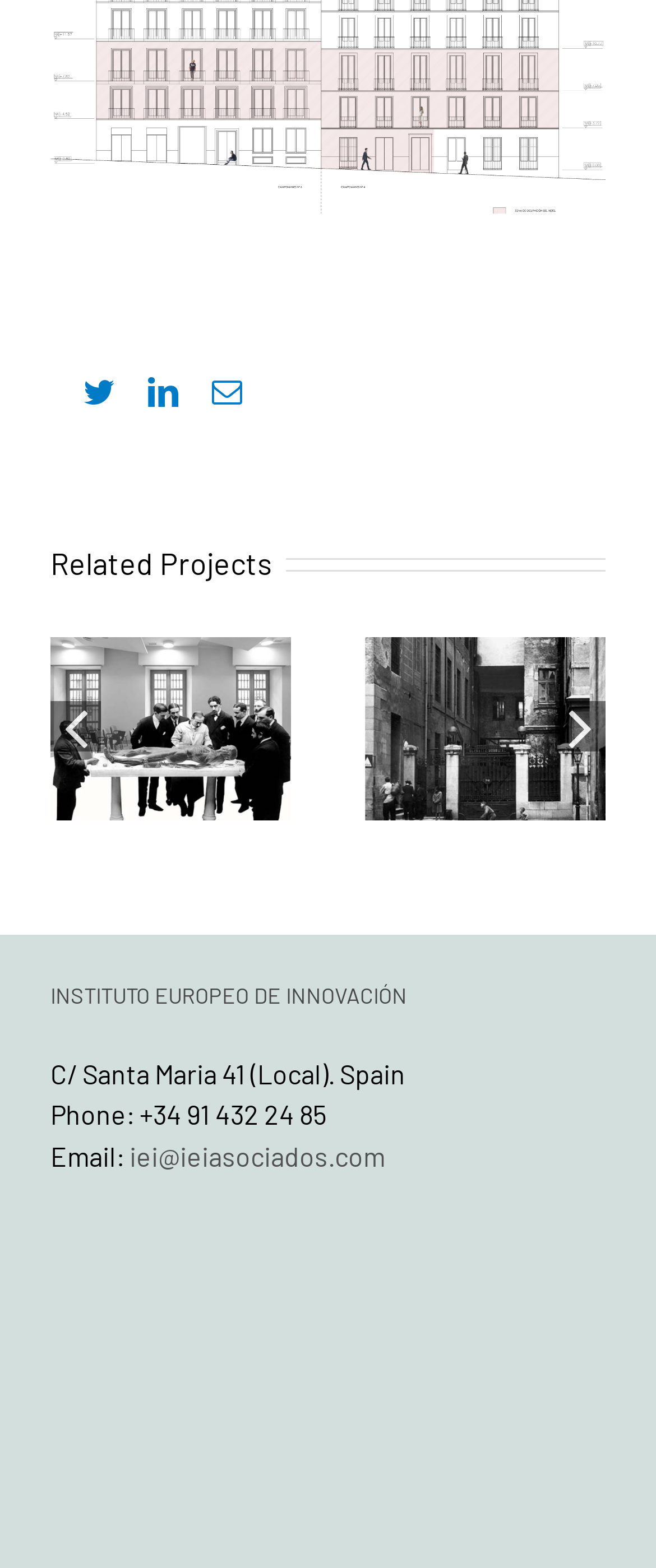Please examine the image and provide a detailed answer to the question: What is the phone number of the institution?

I found the answer by looking at the StaticText element with the text 'Phone: +34 91 432 24 85' which is located below the institution's name.